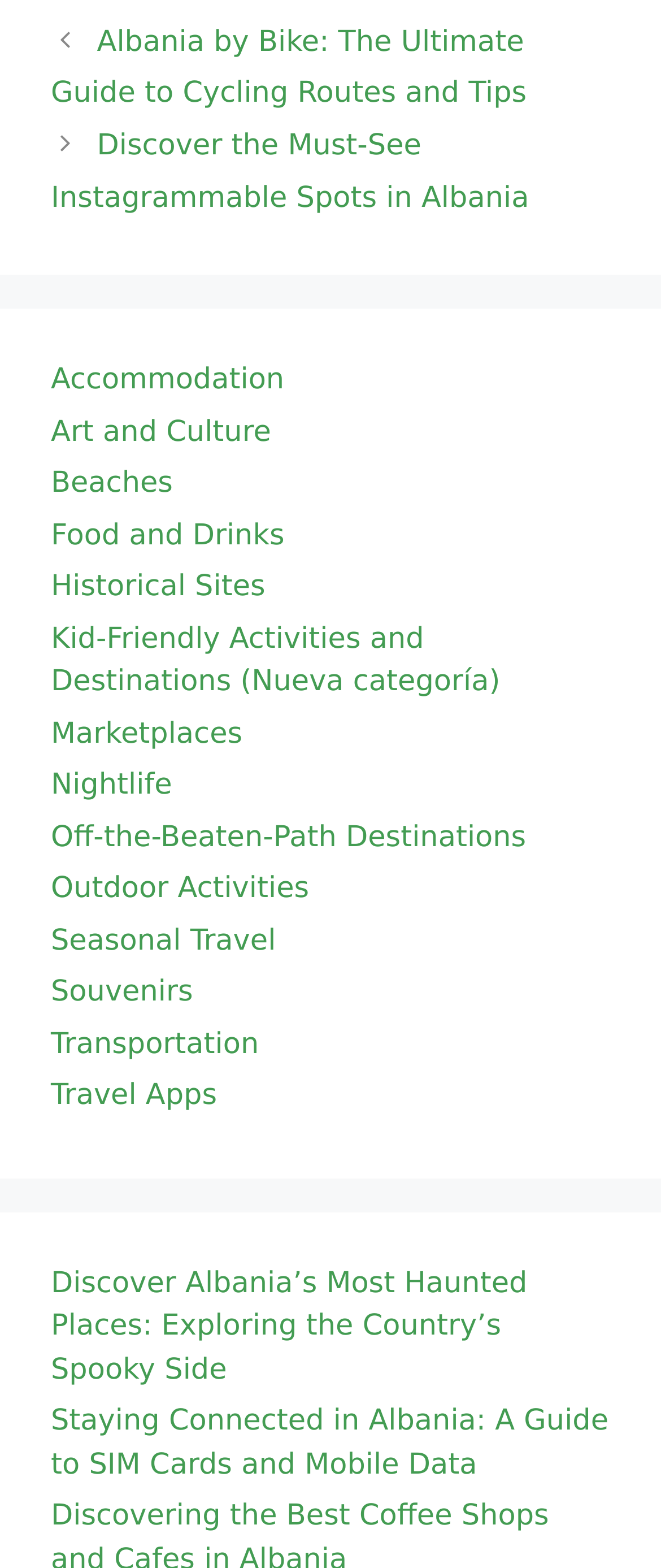What is the y-coordinate of the top of the link 'Food and Drinks'?
Look at the image and answer with only one word or phrase.

0.33